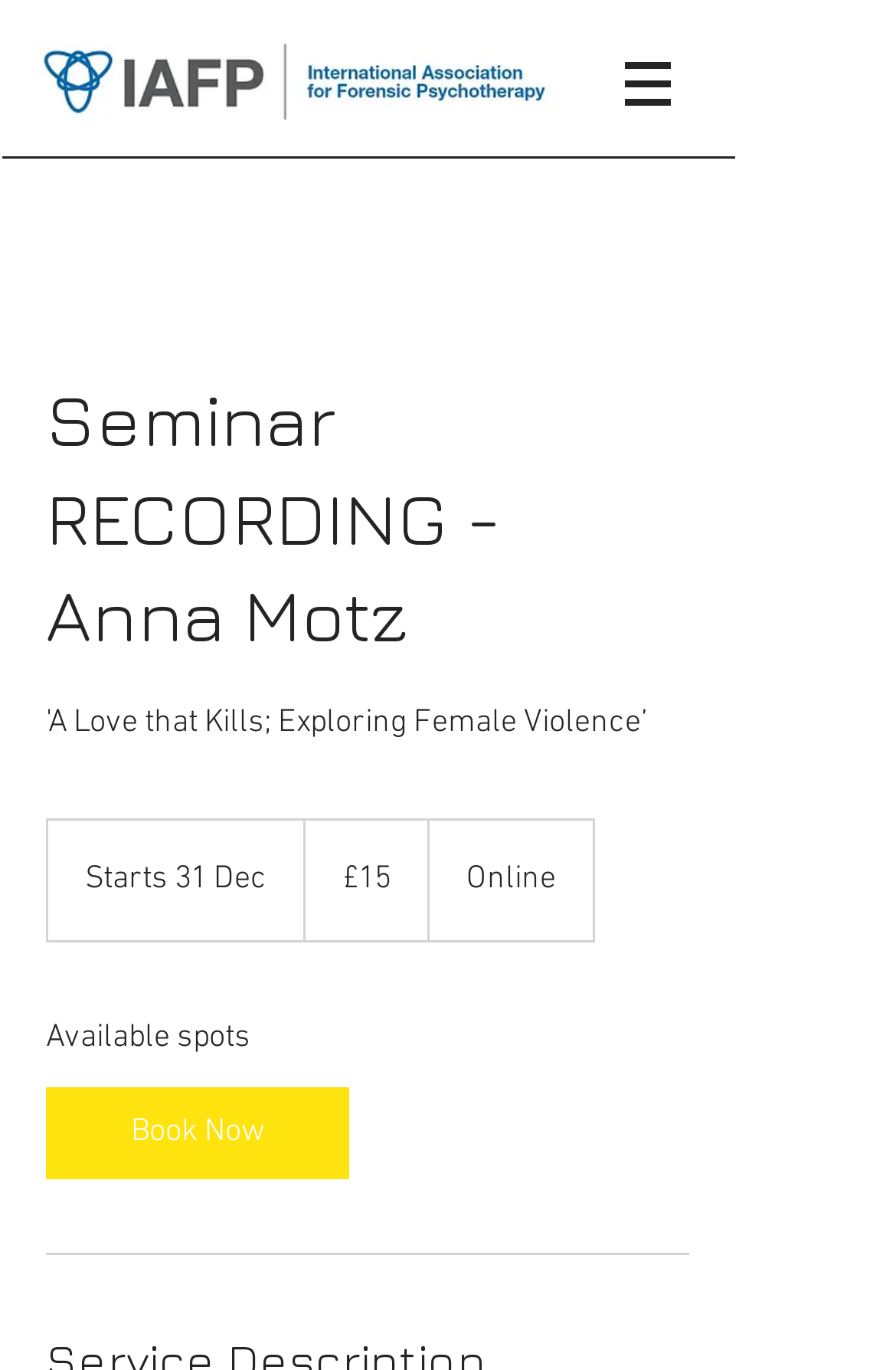Elaborate on the webpage's design and content in a detailed caption.

The webpage appears to be a seminar recording page featuring Dr. Anna Motz. At the top left corner, there is an IAFP logo image. To the right of the logo, a navigation menu is located, indicated by a button with an icon. 

Below the navigation menu, a prominent heading "Seminar RECORDING - Anna Motz" is displayed. This heading is positioned near the top center of the page. 

Below the heading, there are several lines of text. On the left side, the text "Starts 31 Dec" is shown, while on the right side, the text "15 British pounds" is displayed. Further to the right, the text "Online" is positioned. 

Below these lines of text, there is a section displaying the availability of the seminar, with the text "Available spots". 

A "Book Now" link is located below the availability section, positioned near the left side of the page. At the very bottom of the page, a horizontal separator line is displayed, stretching across the page.